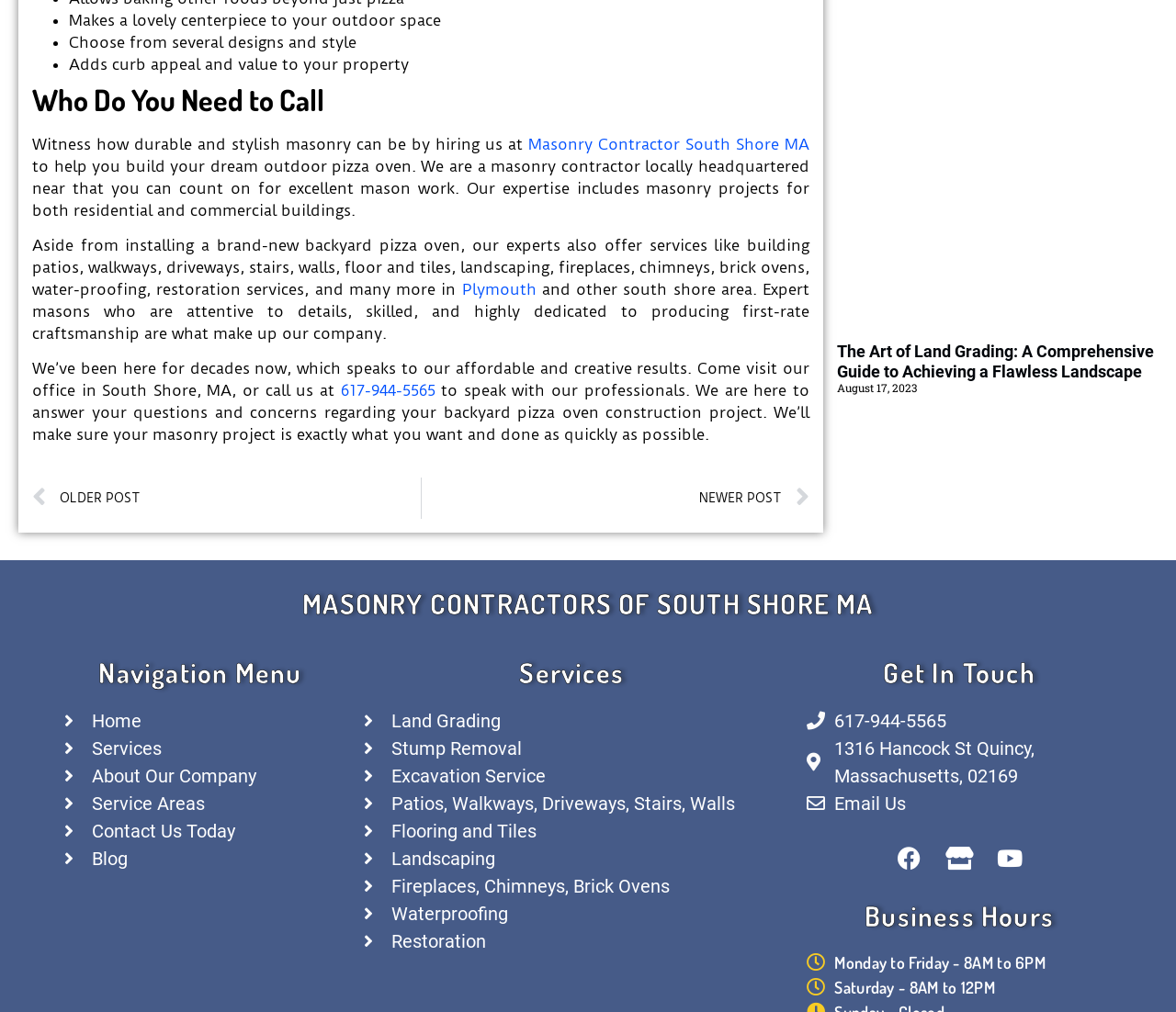Indicate the bounding box coordinates of the element that must be clicked to execute the instruction: "Contact us through email". The coordinates should be given as four float numbers between 0 and 1, i.e., [left, top, right, bottom].

[0.686, 0.78, 0.945, 0.807]